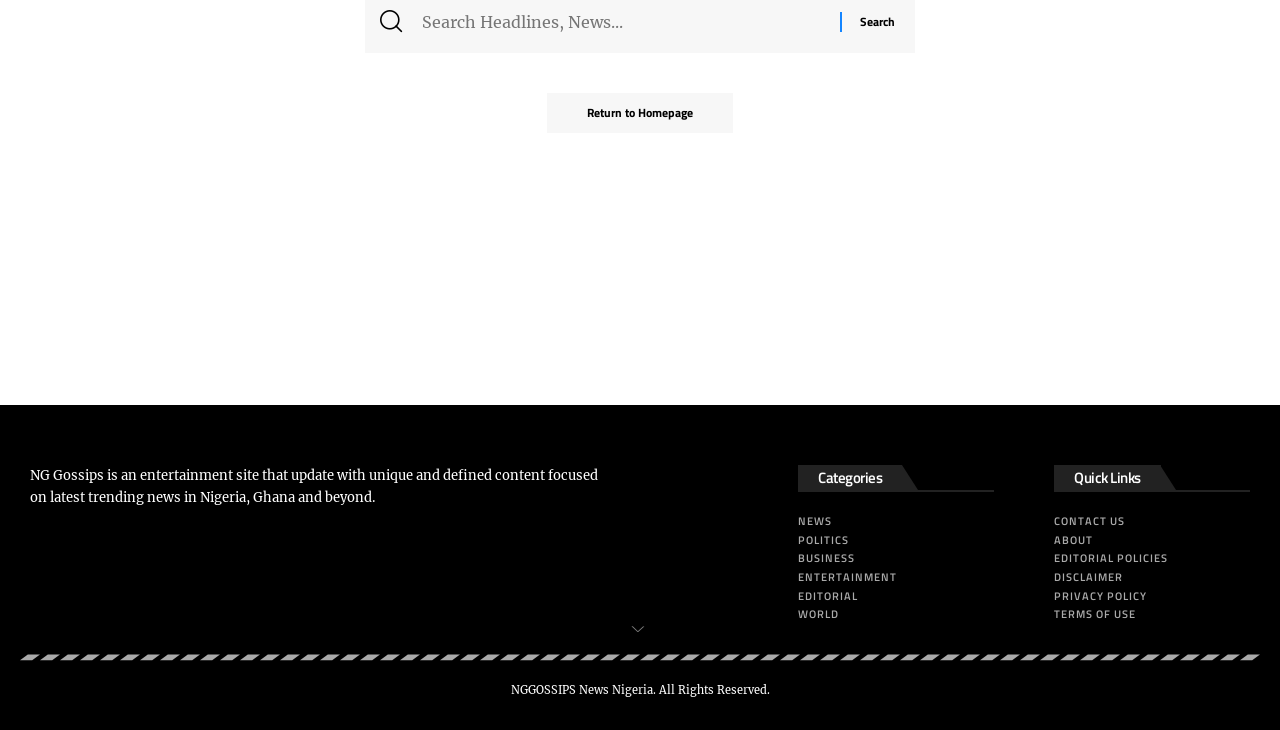Provide the bounding box coordinates for the UI element described in this sentence: "Terms Of Use". The coordinates should be four float values between 0 and 1, i.e., [left, top, right, bottom].

[0.823, 0.829, 0.977, 0.855]